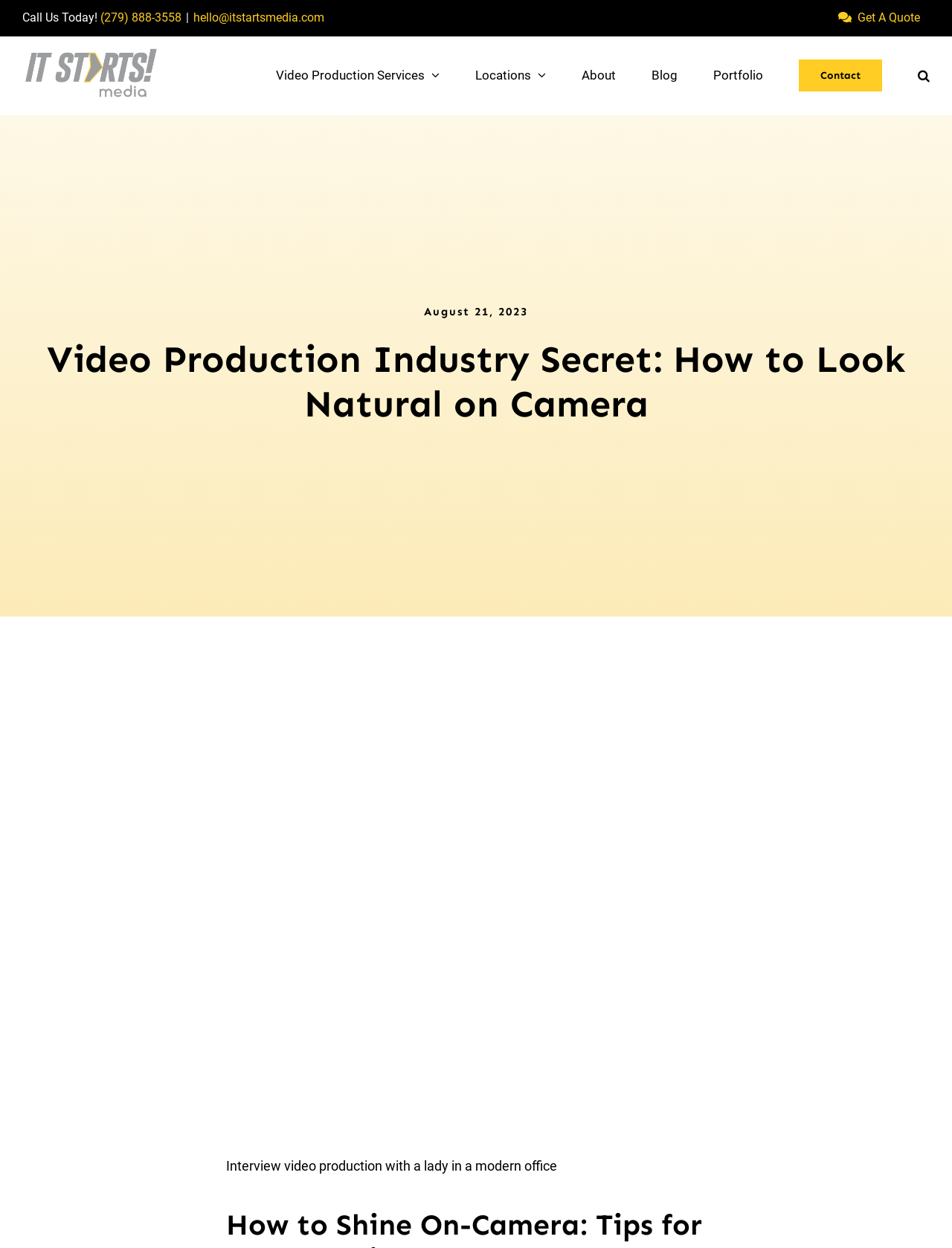Provide your answer in one word or a succinct phrase for the question: 
Is the logo on the left?

Yes